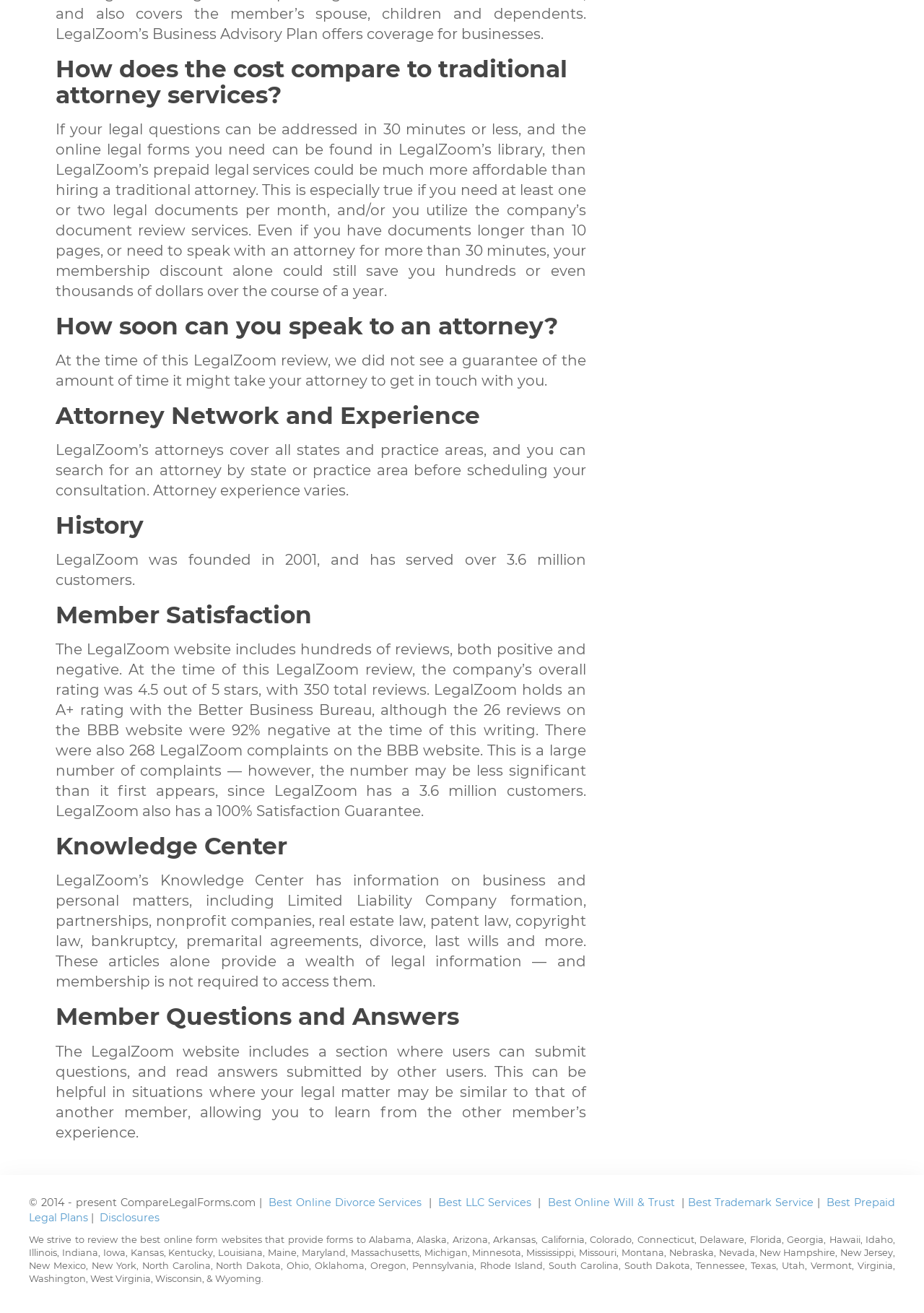Look at the image and give a detailed response to the following question: What is the main topic of this webpage?

The webpage appears to be a review of LegalZoom, a company that provides online legal services, as evidenced by the various headings and paragraphs discussing its features, pricing, and customer satisfaction.